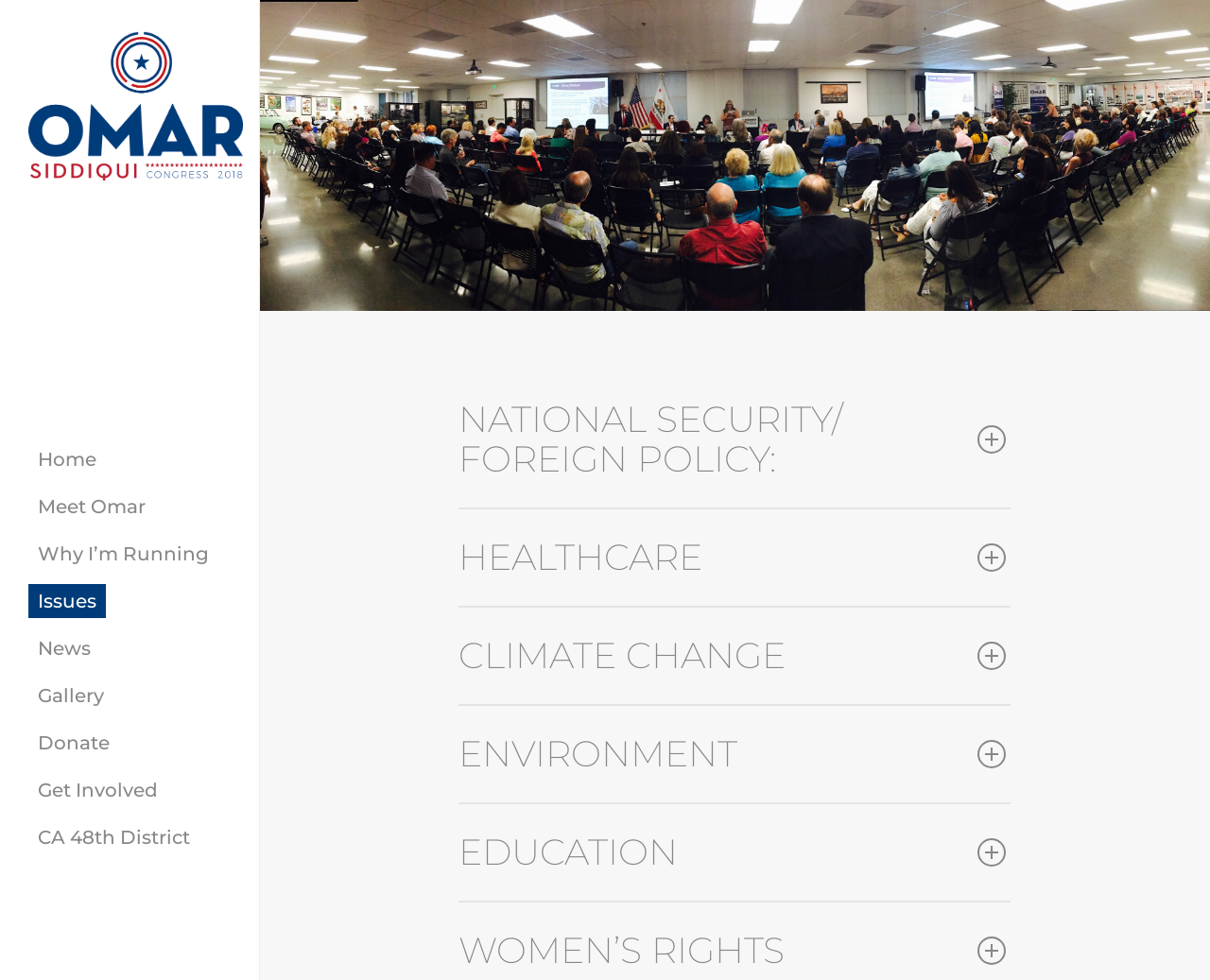Identify and generate the primary title of the webpage.

United We Rise